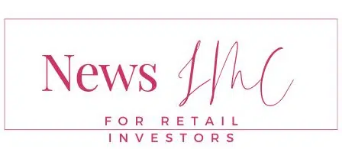Examine the screenshot and answer the question in as much detail as possible: What kind of information does the platform provide?

The platform is designed to provide relevant financial news and insights tailored for retail investors, as mentioned in the phrase 'FOR RETAIL INVESTORS' beneath the main logo.